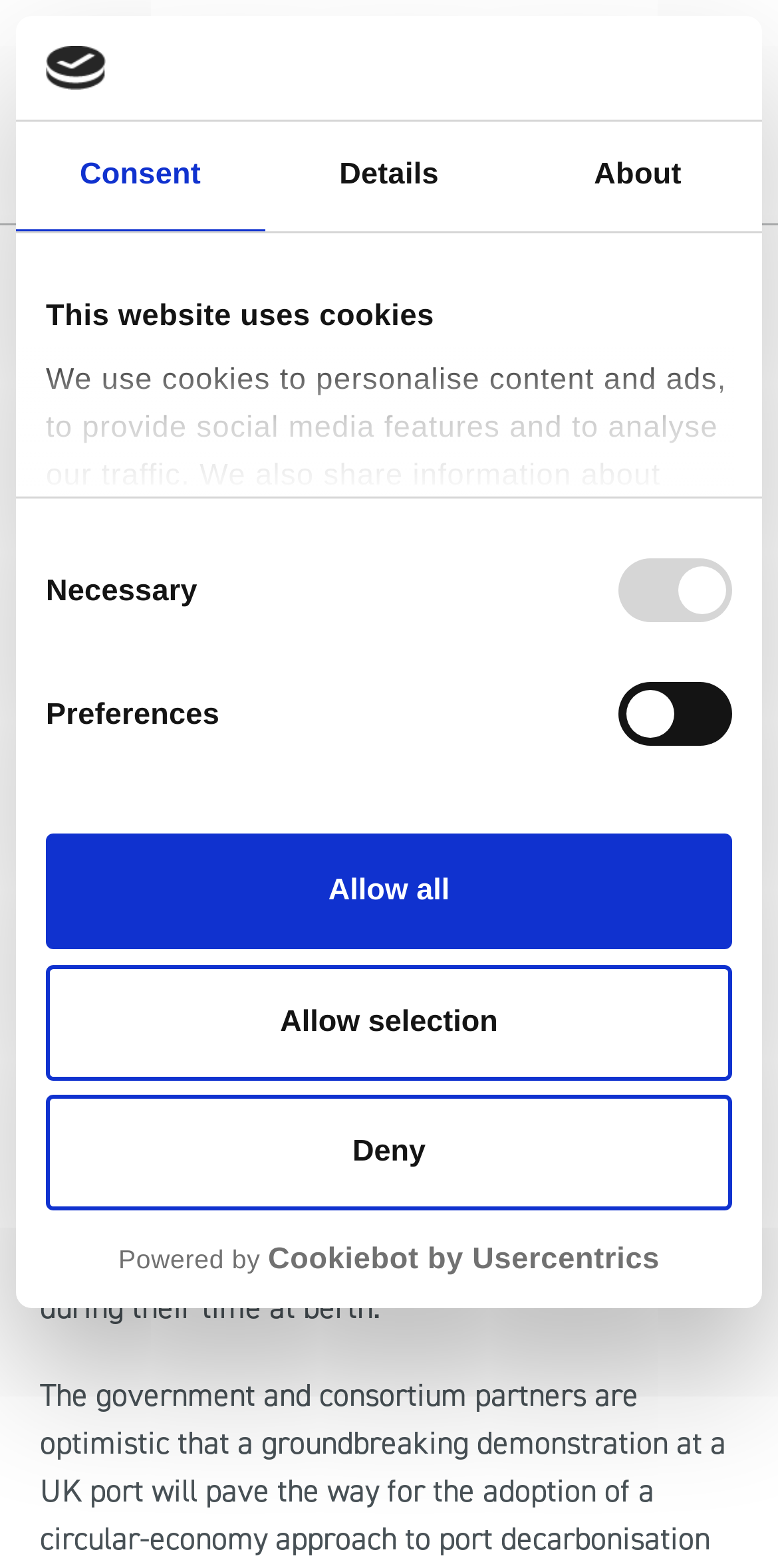Kindly determine the bounding box coordinates of the area that needs to be clicked to fulfill this instruction: "Click the 'Industry News' link".

[0.051, 0.267, 0.29, 0.294]